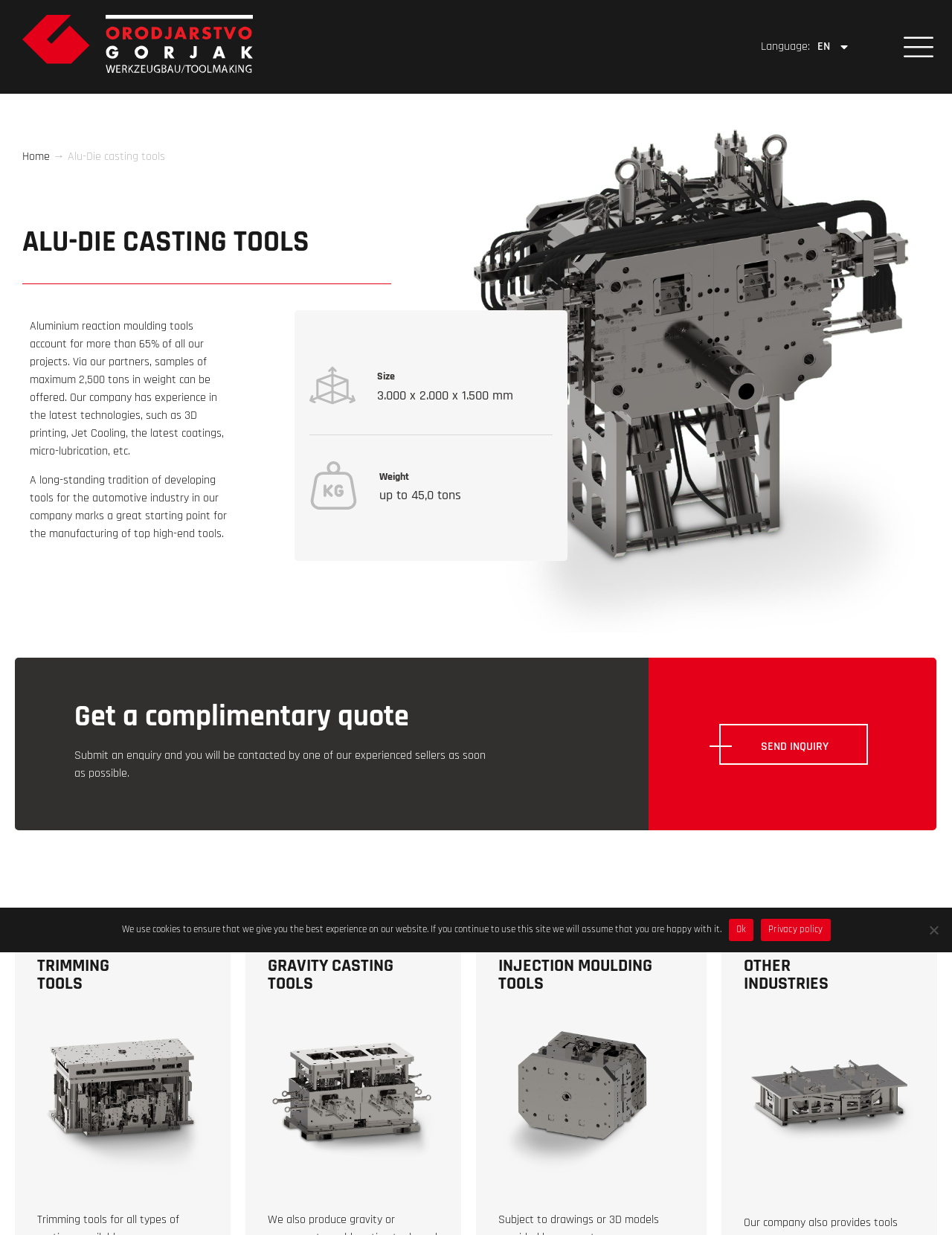Could you highlight the region that needs to be clicked to execute the instruction: "View Alu-Die casting tools details"?

[0.429, 0.251, 0.603, 0.281]